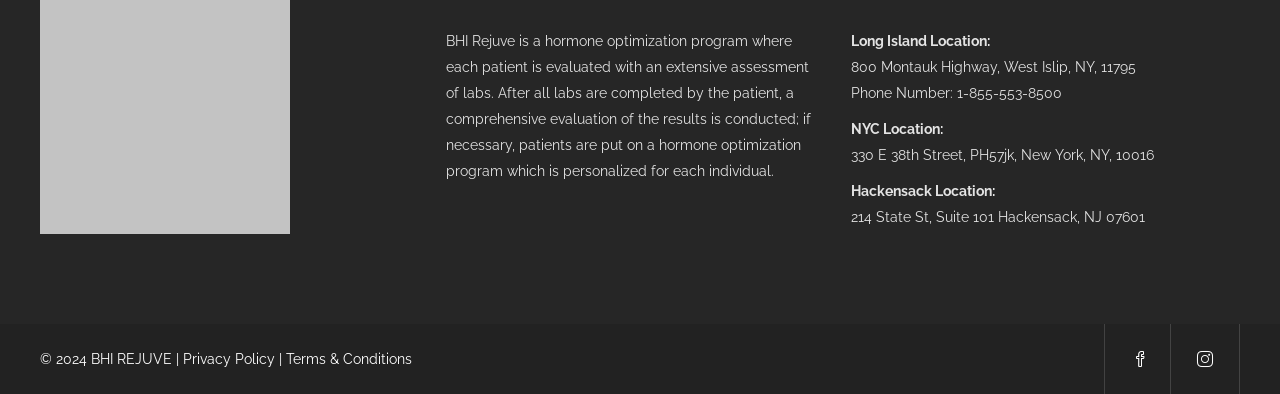What is the phone number of the Long Island location?
From the details in the image, provide a complete and detailed answer to the question.

I found the phone number of the Long Island location by looking at the text next to 'Phone Number:' under the 'Long Island Location:' heading.